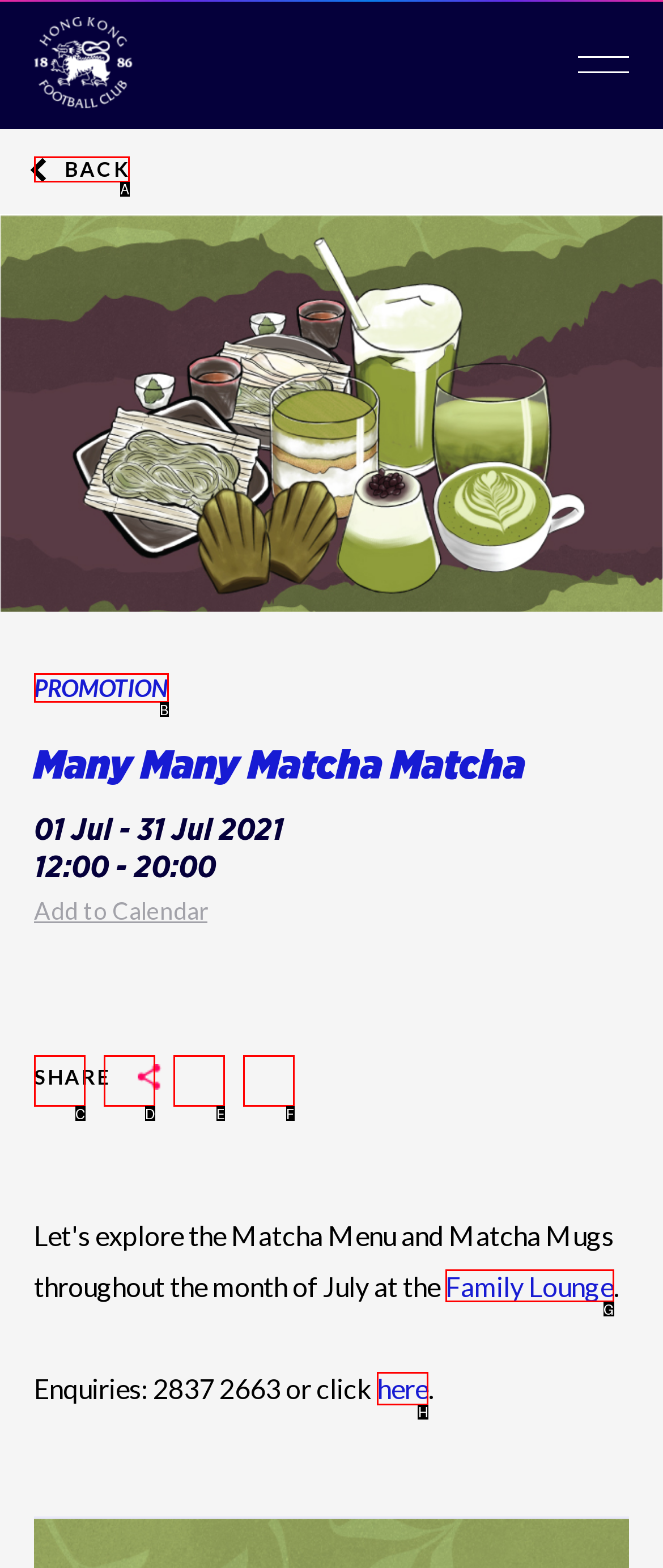Point out the option that needs to be clicked to fulfill the following instruction: Click the here link for enquiries
Answer with the letter of the appropriate choice from the listed options.

H